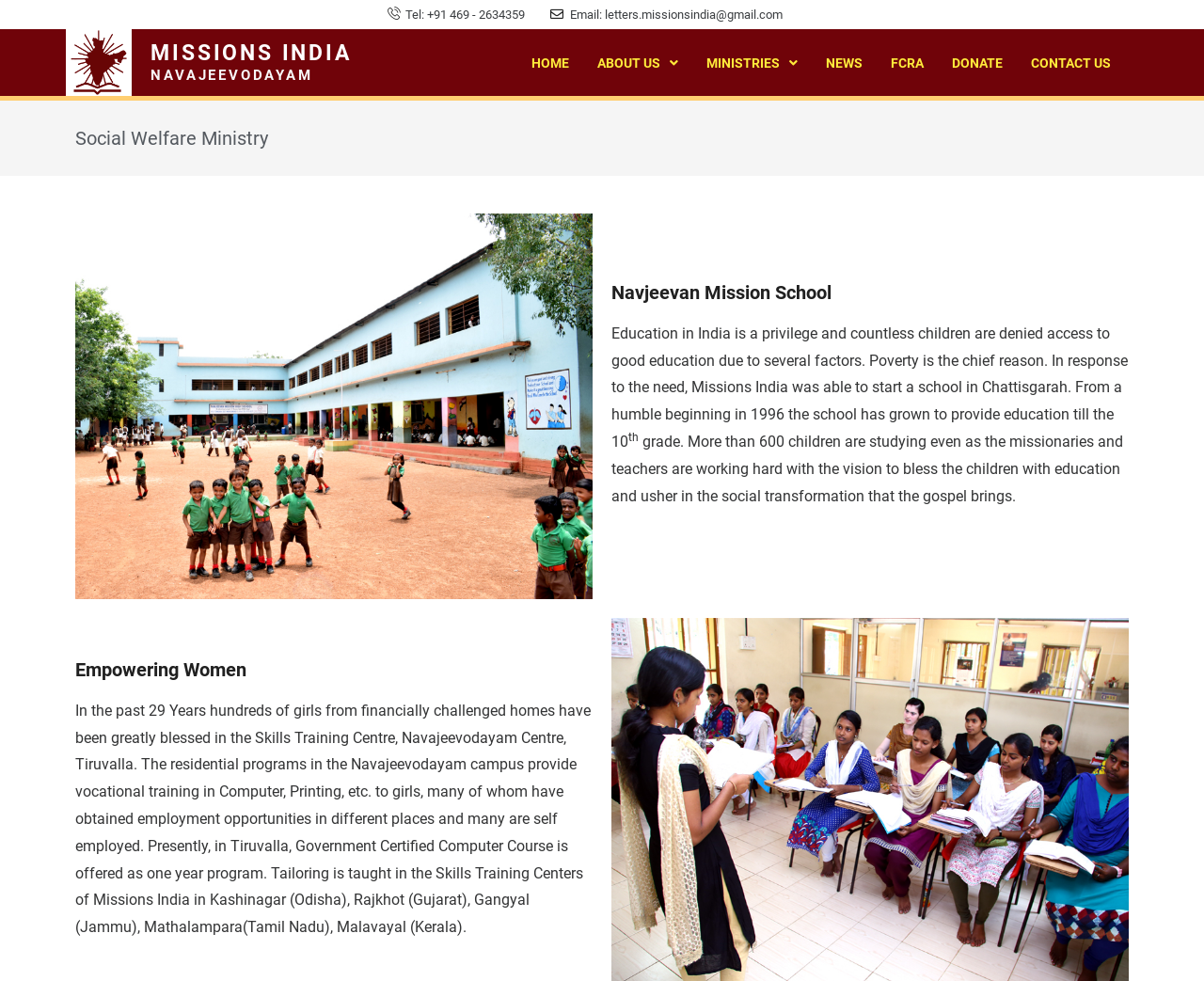Determine the bounding box coordinates of the section I need to click to execute the following instruction: "Click the 'MISSIONS INDIA' link". Provide the coordinates as four float numbers between 0 and 1, i.e., [left, top, right, bottom].

[0.125, 0.041, 0.292, 0.067]